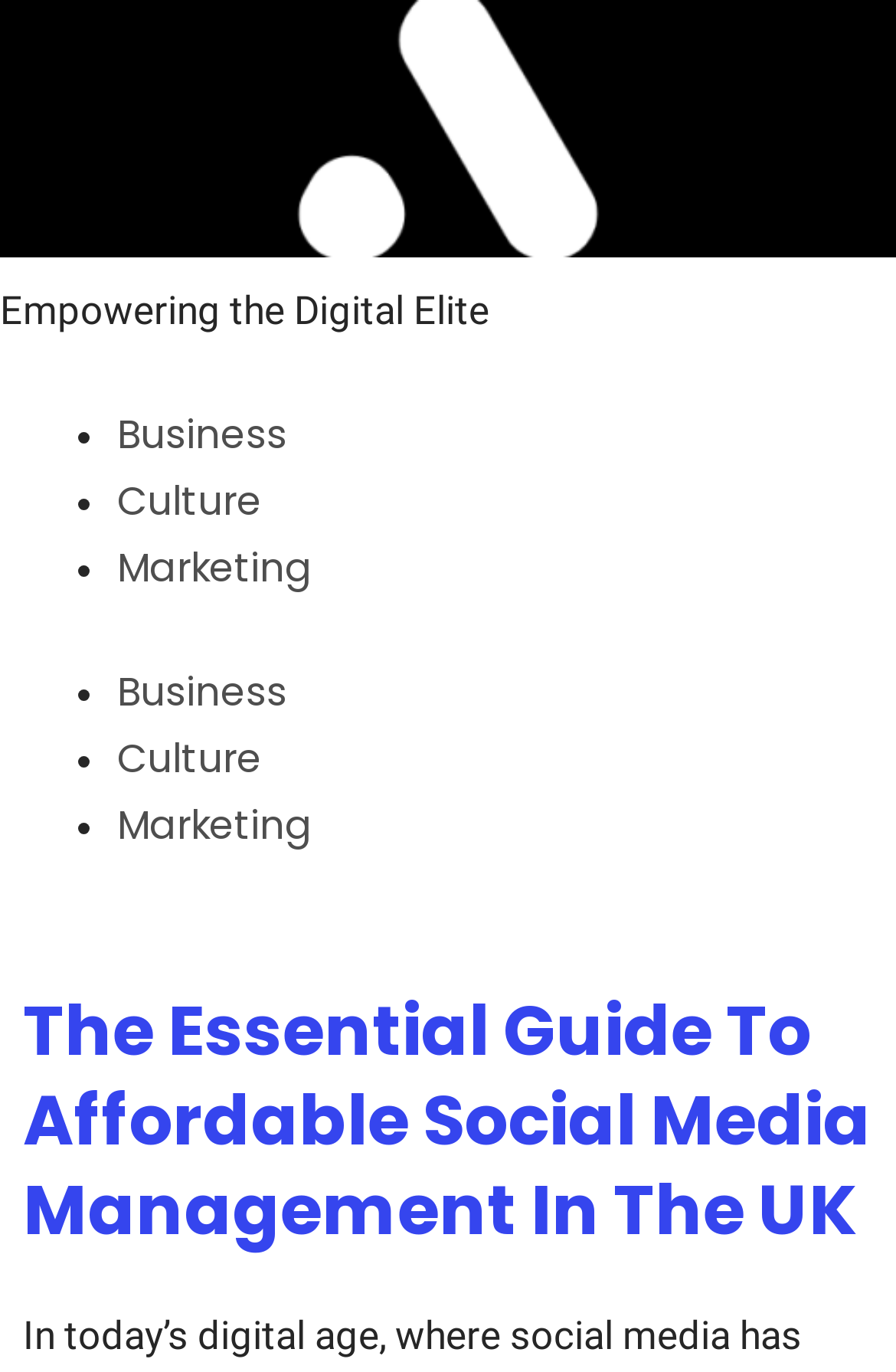Describe the webpage meticulously, covering all significant aspects.

The webpage appears to be a guide or article focused on affordable social media management in the UK. At the top, there is a logo image and a link to "The Digital Professionals' Media" which spans the entire width of the page. Below the logo, there is a tagline "Empowering the Digital Elite" in a smaller font.

To the right of the tagline, there is a list of four categories: "Business", "Culture", and "Marketing", each preceded by a bullet point. These categories are listed twice, with the same items in the same order.

Further down the page, there is a prominent heading that reads "The Essential Guide To Affordable Social Media Management In The UK", which takes up most of the page's width. This heading is likely the title of the article or guide.

The overall structure of the page suggests that it is an informative resource, with a clear hierarchy of elements and a focus on the main topic of social media management.